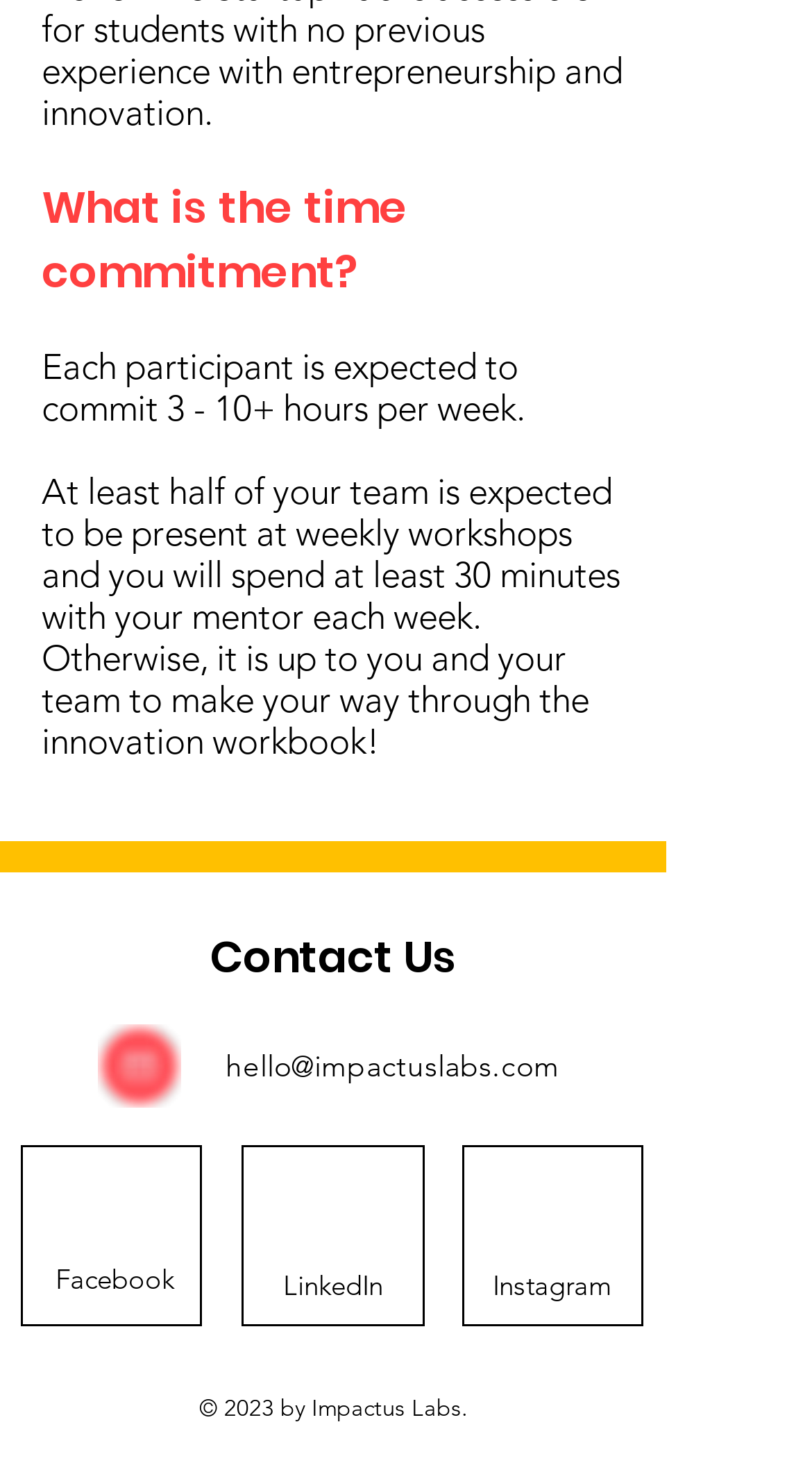Using the provided element description: "aria-label="Instagram logo"", determine the bounding box coordinates of the corresponding UI element in the screenshot.

[0.636, 0.799, 0.726, 0.848]